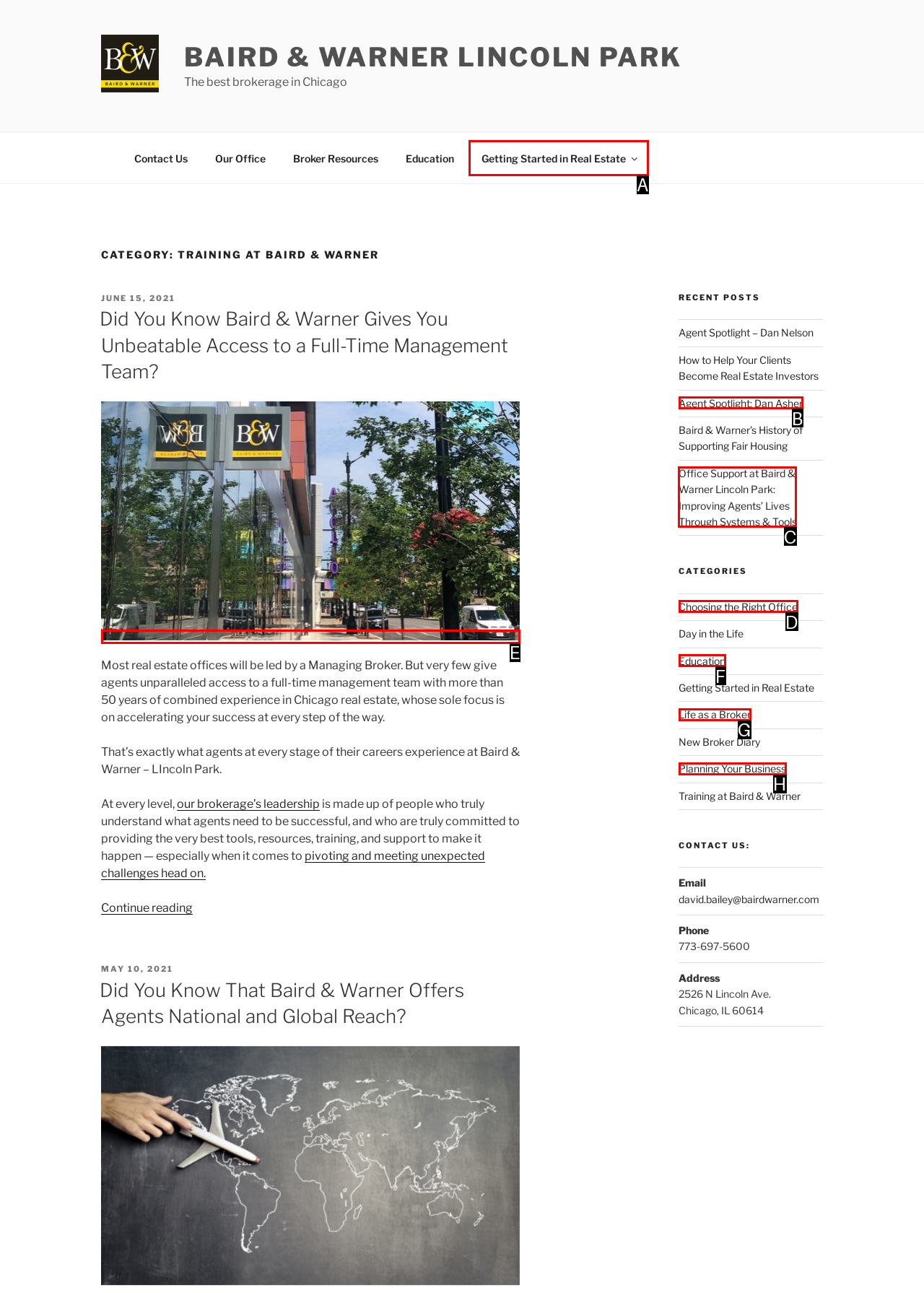From the given choices, which option should you click to complete this task: Check the 'Office Support at Baird & Warner Lincoln Park: Improving Agents’ Lives Through Systems & Tools' post? Answer with the letter of the correct option.

C